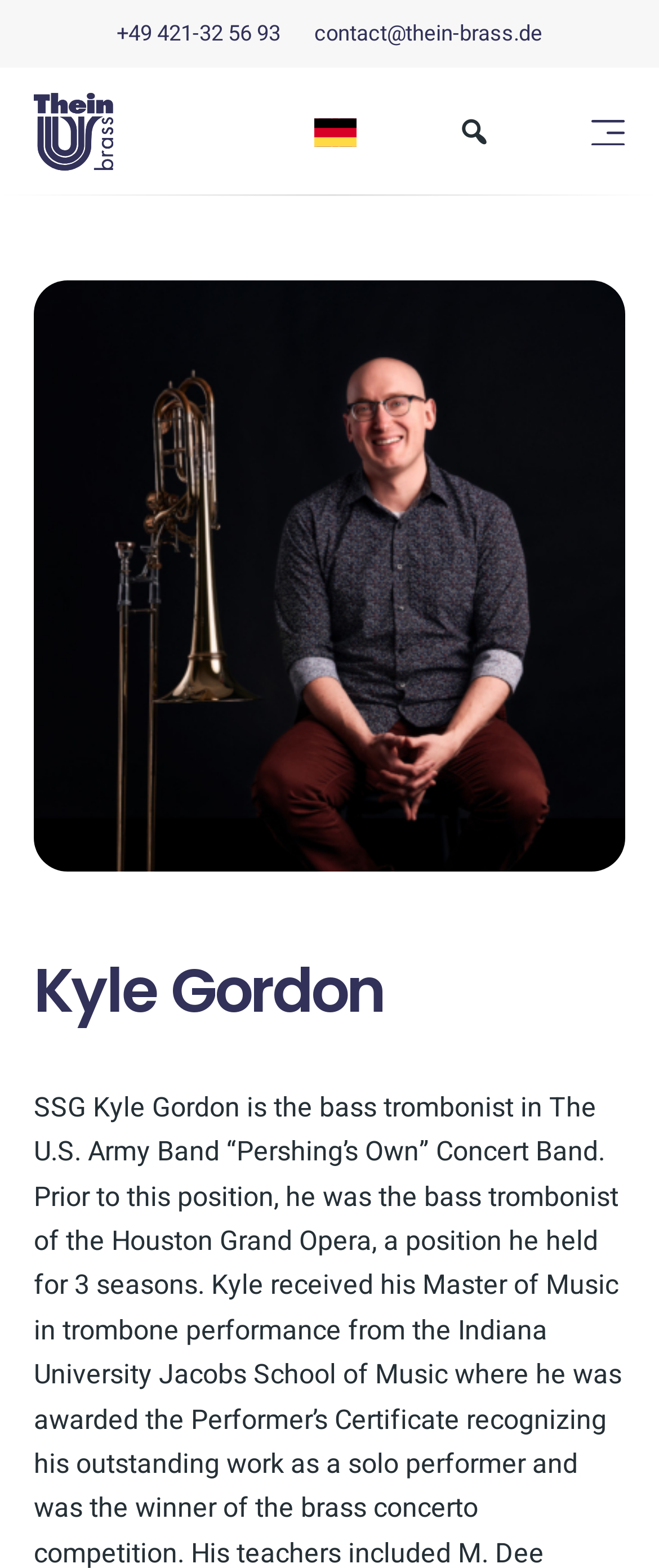What is the logo of the webpage?
Examine the image closely and answer the question with as much detail as possible.

I found the logo by examining the images on the webpage, and one of them is labeled as 'Thein Logo'.